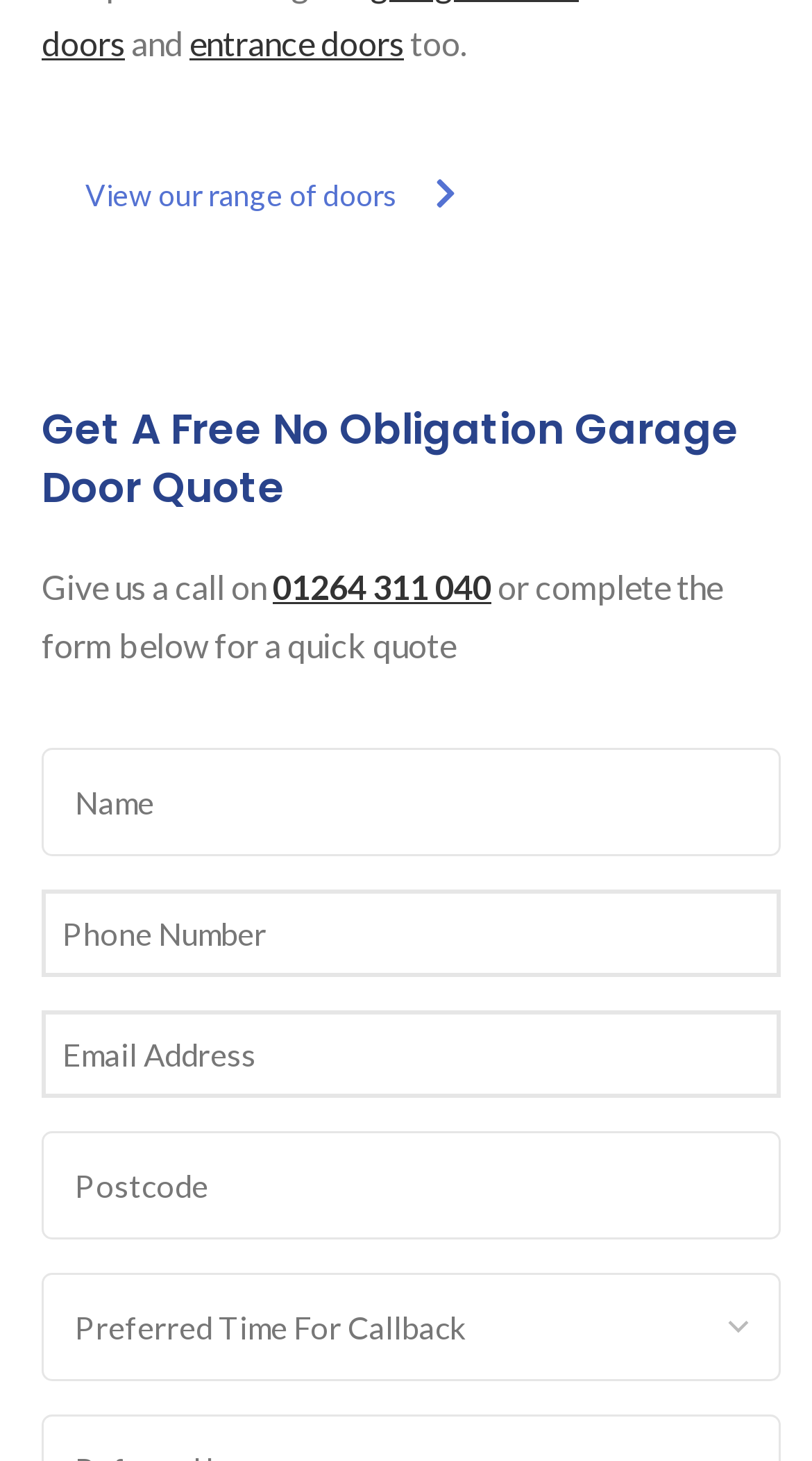How can I get a callback?
Please describe in detail the information shown in the image to answer the question.

I found the way to get a callback by looking at the combobox 'Preferred Time For Callback', which suggests that I can select a preferred time to get a callback.